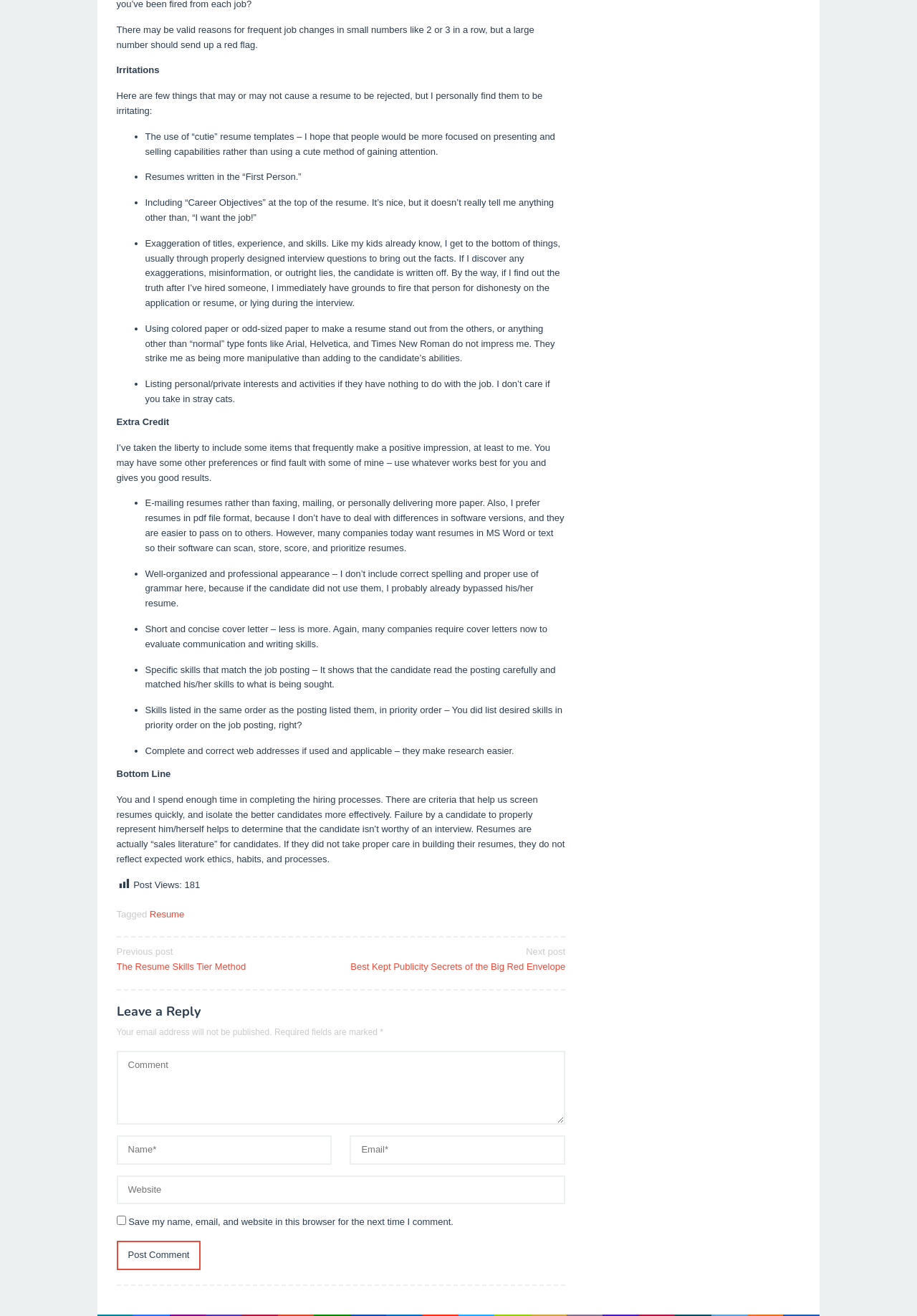Based on the image, give a detailed response to the question: How many items are listed under 'Irritations'?

The author lists five things that may or may not cause a resume to be rejected, including the use of 'cutie' resume templates, resumes written in the 'First Person', including 'Career Objectives' at the top of the resume, exaggeration of titles, experience, and skills, and using colored paper or odd-sized paper to make a resume stand out.